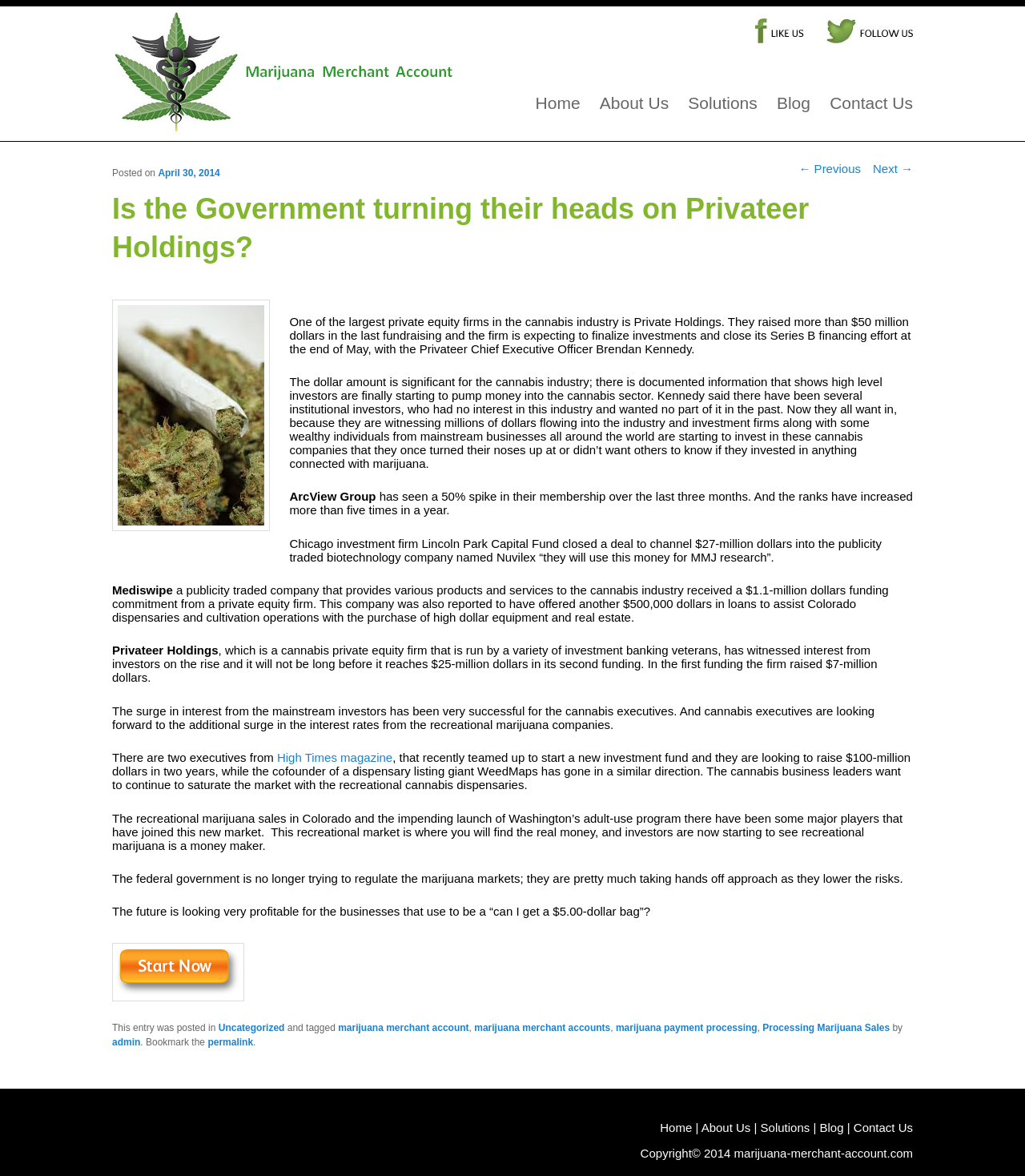Please identify the bounding box coordinates of the area I need to click to accomplish the following instruction: "Click the 'Next →' link".

[0.852, 0.137, 0.891, 0.149]